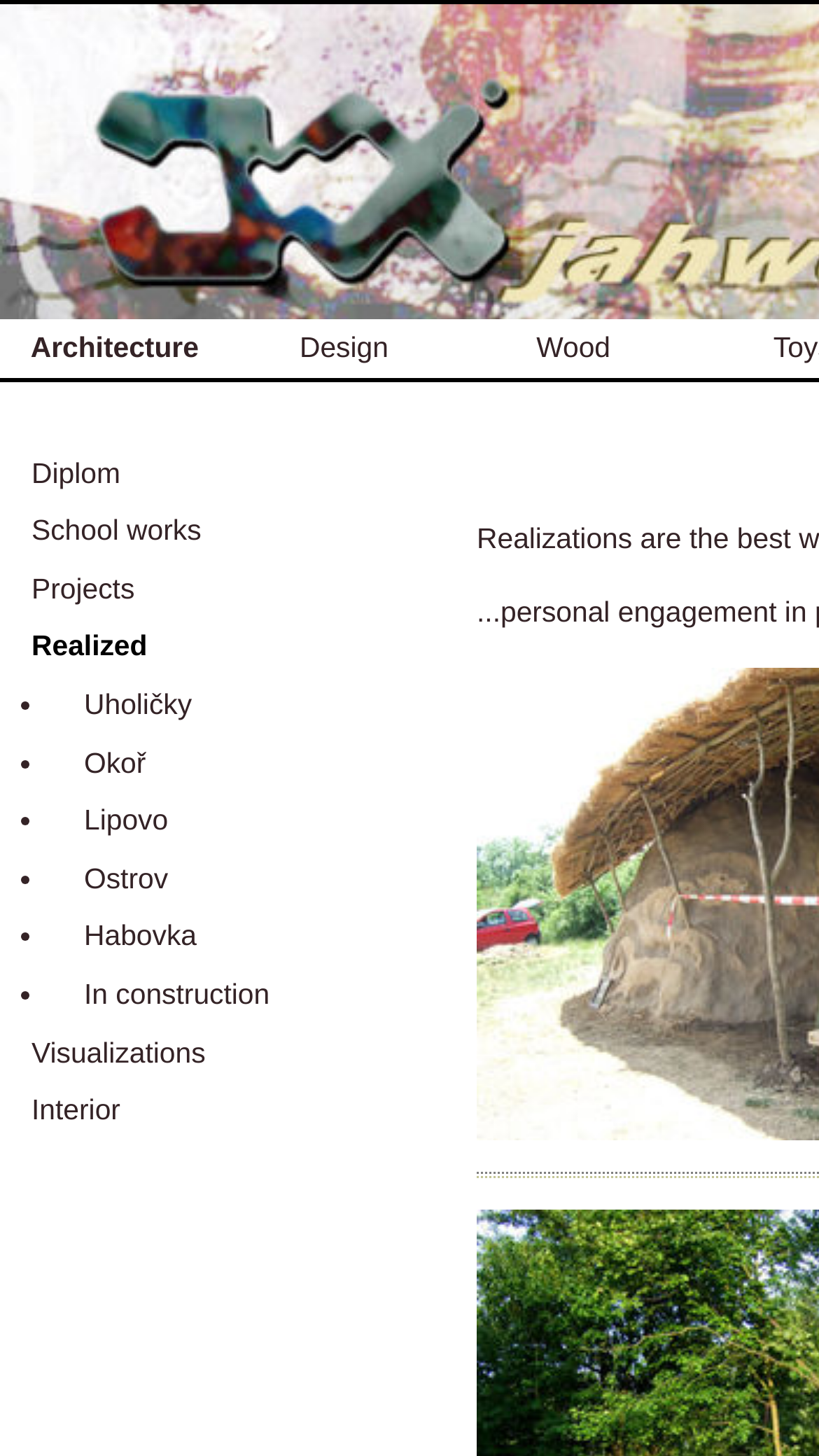Can you find the bounding box coordinates for the UI element given this description: "Ostrov"? Provide the coordinates as four float numbers between 0 and 1: [left, top, right, bottom].

[0.064, 0.584, 0.464, 0.624]